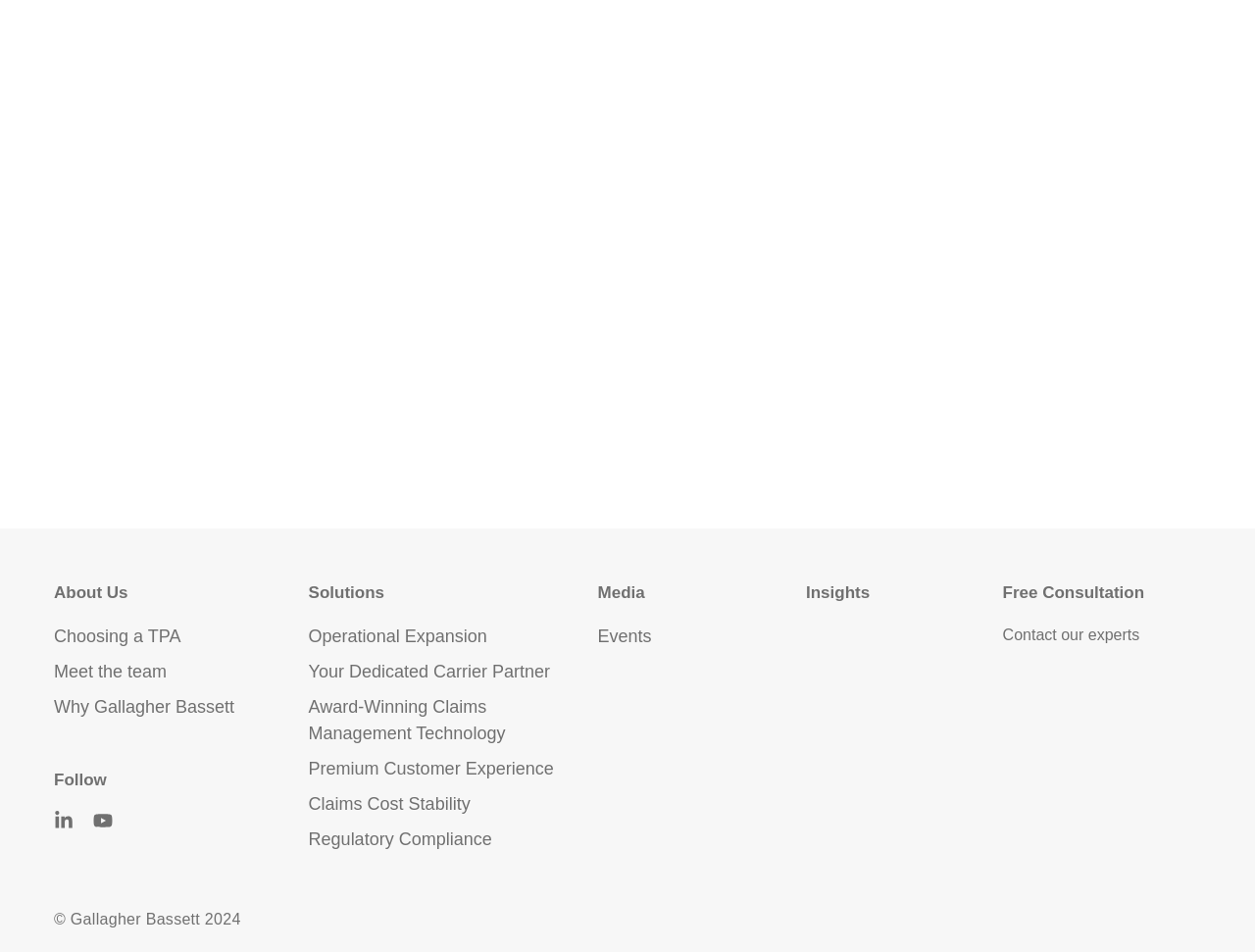Provide a one-word or short-phrase response to the question:
What is the last link under 'Solutions'?

Regulatory Compliance